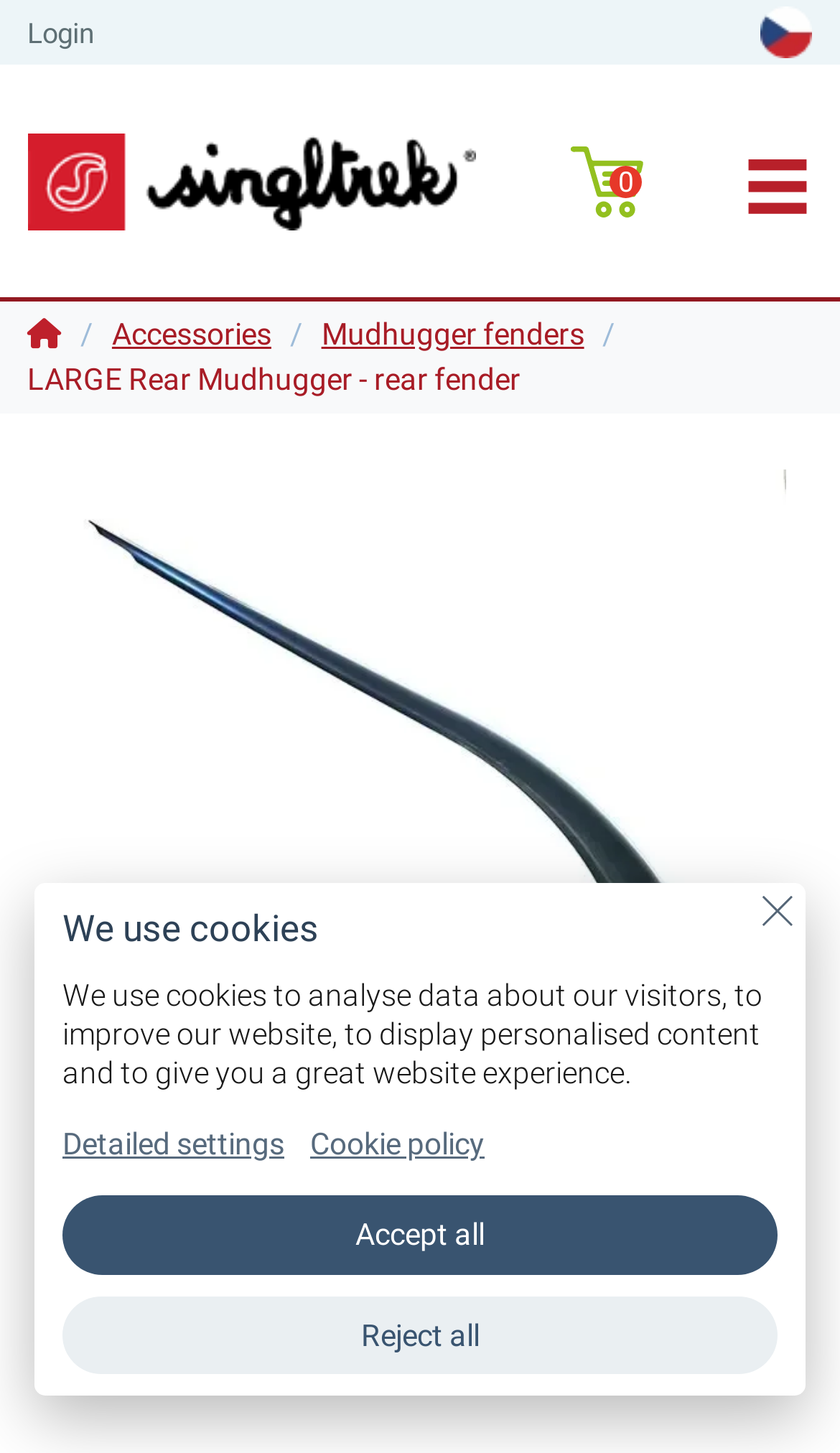Please give the bounding box coordinates of the area that should be clicked to fulfill the following instruction: "Read 'FREQUENTLY ASKED QUESTIONS'". The coordinates should be in the format of four float numbers from 0 to 1, i.e., [left, top, right, bottom].

None